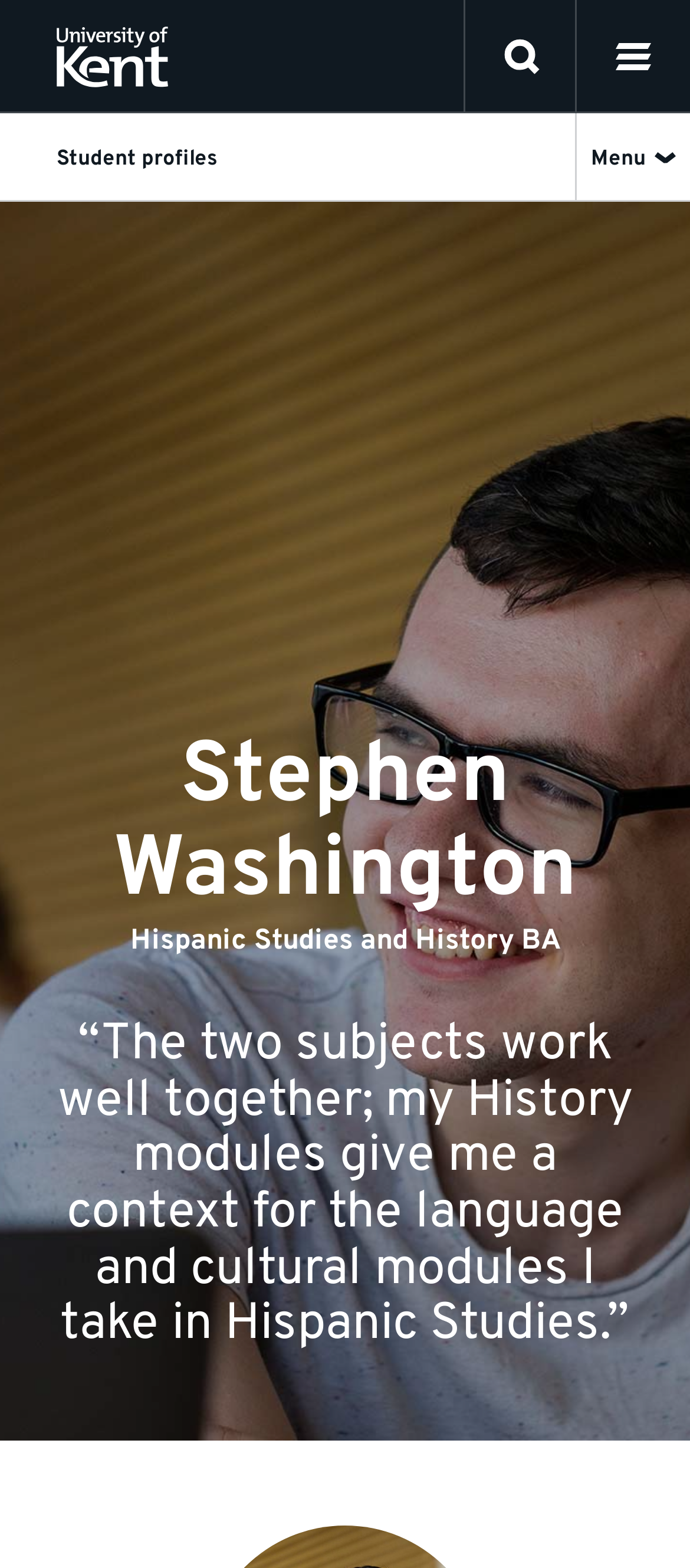Find the bounding box coordinates of the UI element according to this description: "Menu".

[0.833, 0.072, 1.0, 0.128]